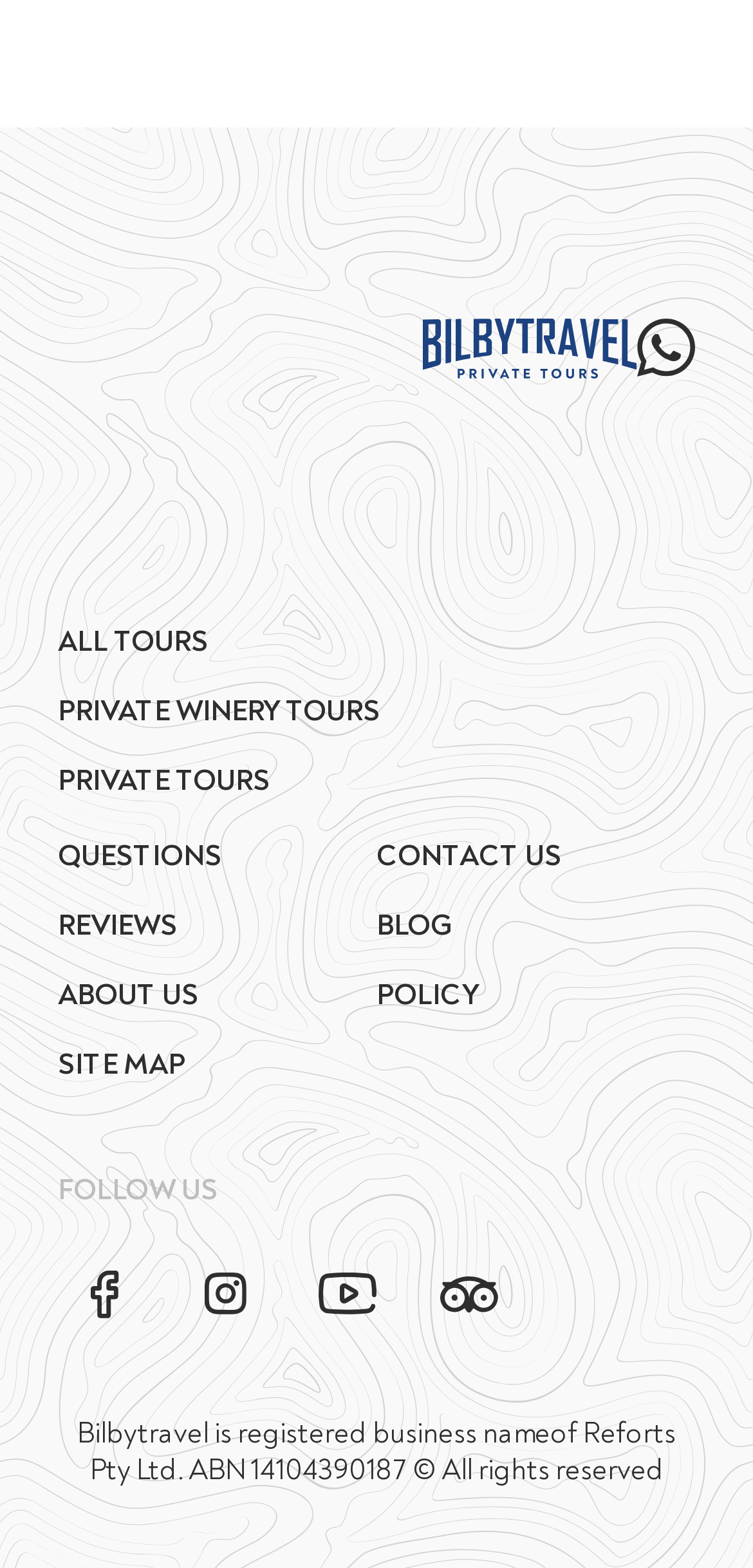Determine the bounding box coordinates of the section I need to click to execute the following instruction: "start whatsapp chat". Provide the coordinates as four float numbers between 0 and 1, i.e., [left, top, right, bottom].

[0.846, 0.222, 0.923, 0.247]